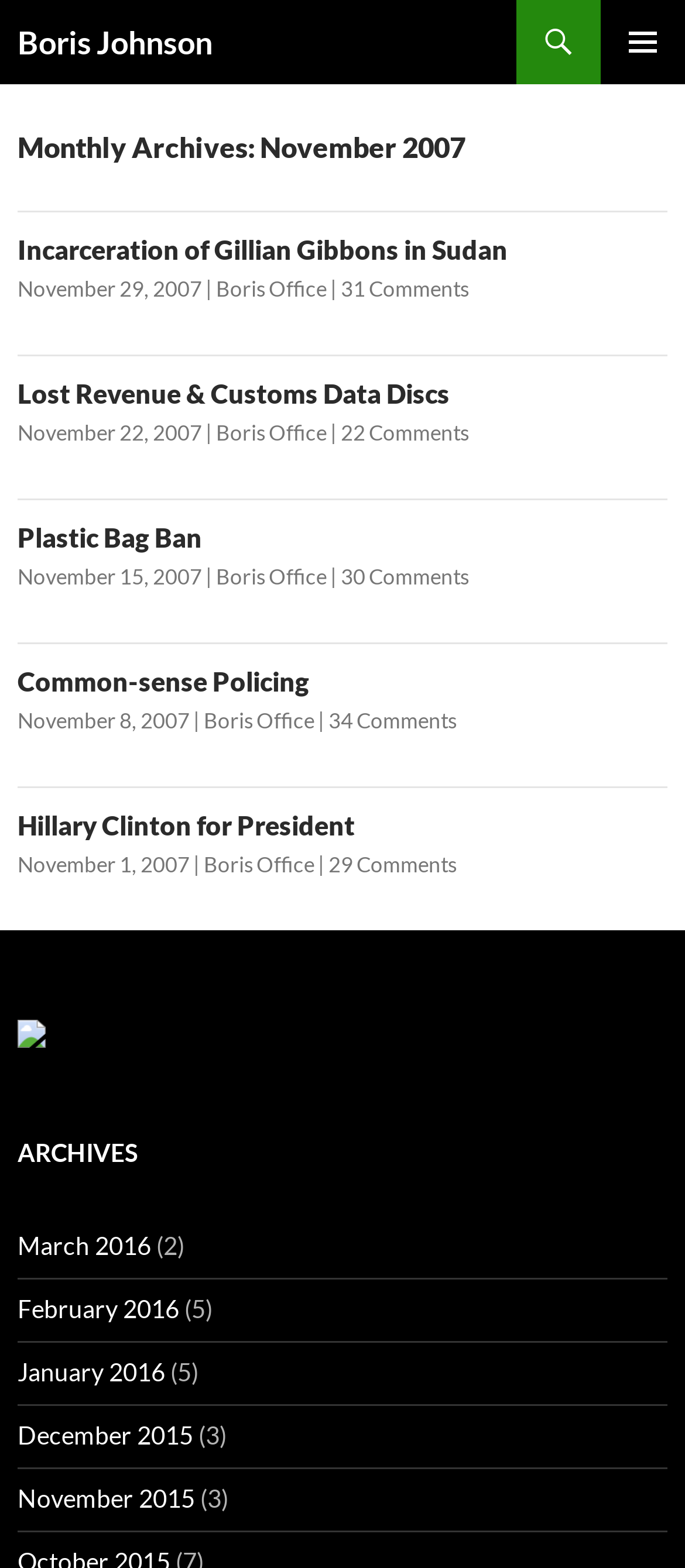Respond to the following query with just one word or a short phrase: 
How many comments does the article 'Plastic Bag Ban' have?

30